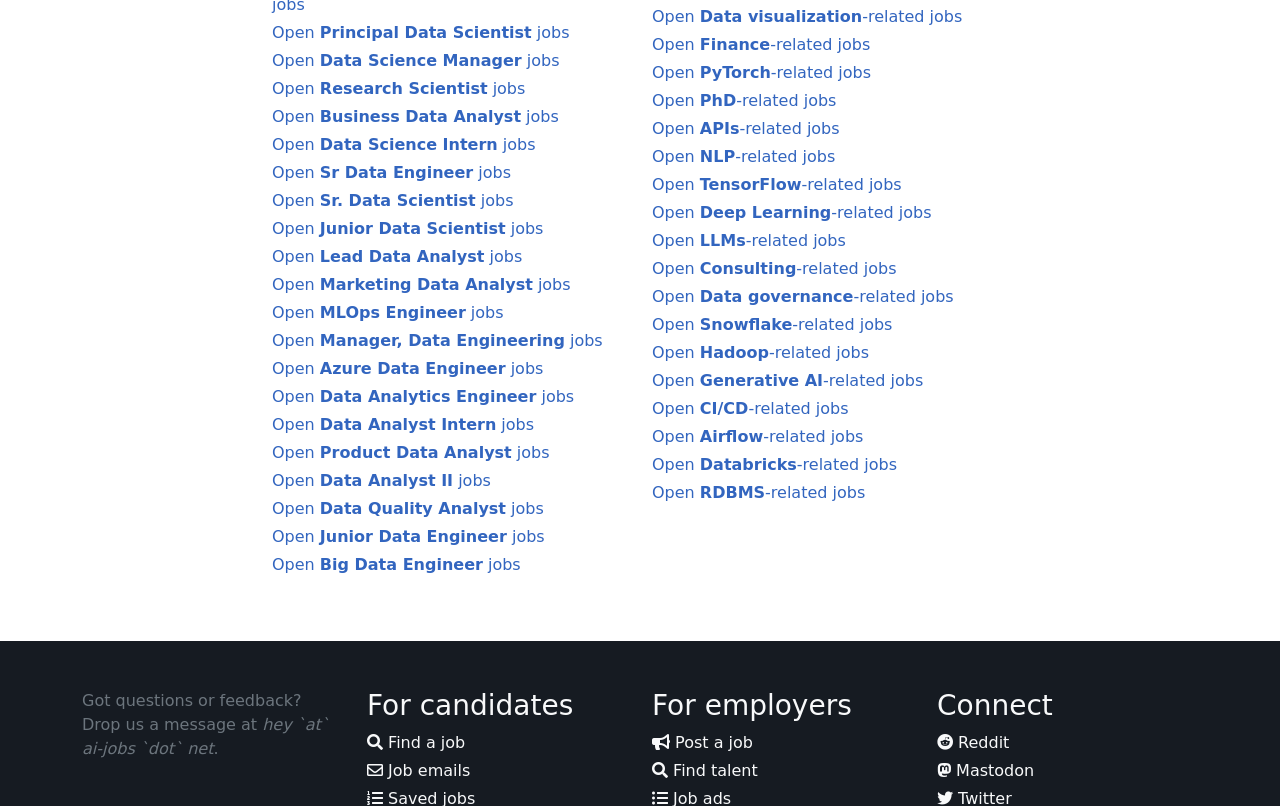What type of jobs are listed on this webpage?
Give a single word or phrase as your answer by examining the image.

Data science and related jobs